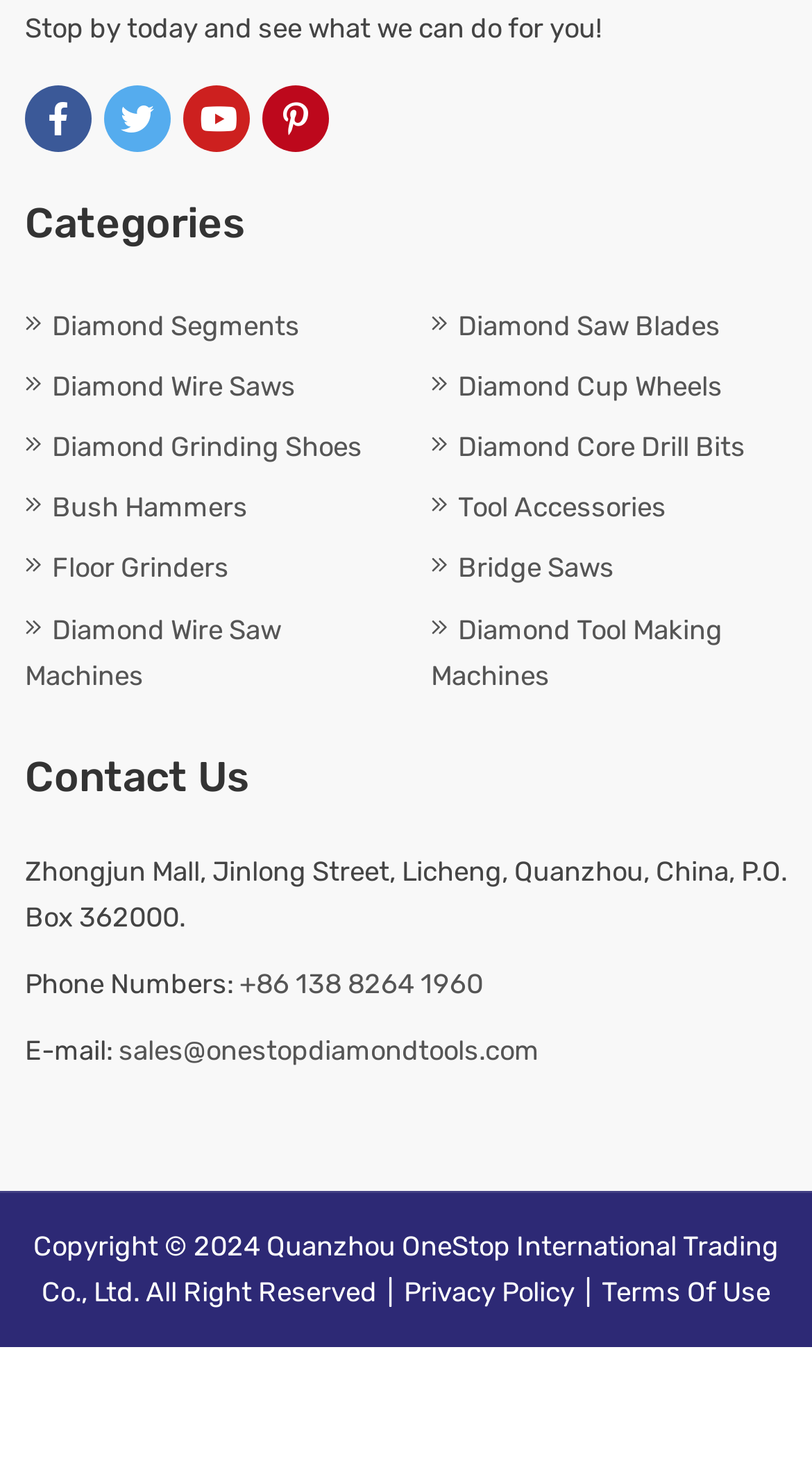What social media platforms are linked?
Please answer the question as detailed as possible.

I found the links to social media platforms at the top of the webpage, which are Facebook, Twitter, YouTube, and Pinterest.